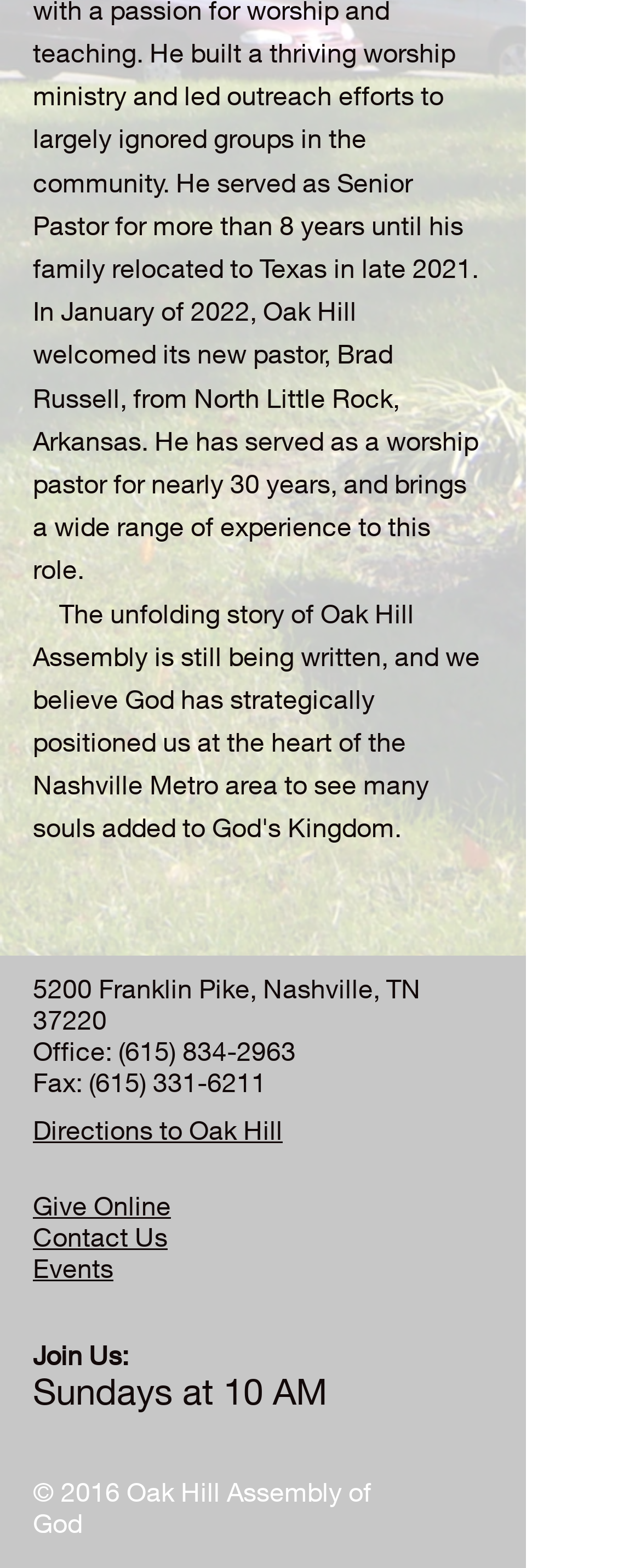Please determine the bounding box coordinates of the section I need to click to accomplish this instruction: "Give online".

[0.051, 0.758, 0.267, 0.778]